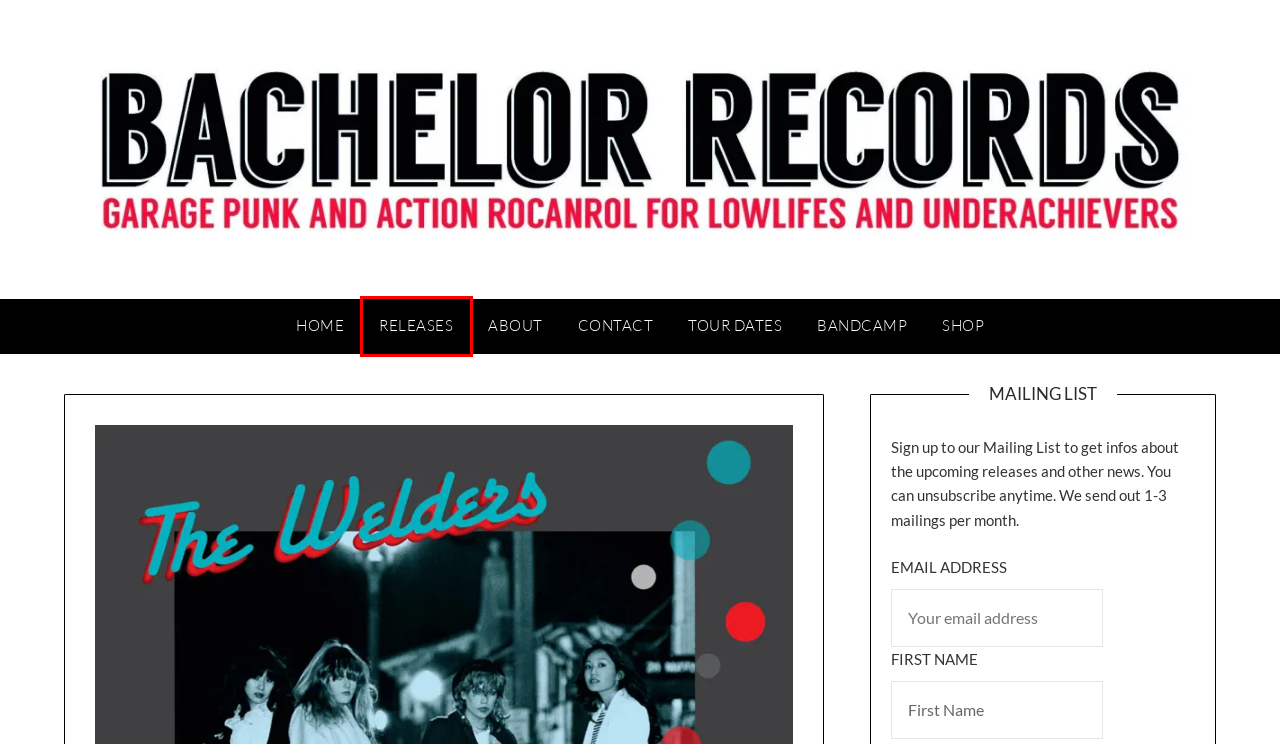Examine the screenshot of the webpage, which includes a red bounding box around an element. Choose the best matching webpage description for the page that will be displayed after clicking the element inside the red bounding box. Here are the candidates:
A. TRALALA - Das Mädchen mit den roten Haaren 7"
B. BACHELOR RECORDS
C. Contact – Bachelor Records
D. About – Bachelor Records
E. RELEASES – Bachelor Records
F. Bachelor Records – music for juvenile delinquents
G. SHIVVERS, THE - s/t LP
H. TOUR DATES – Bachelor Records

E